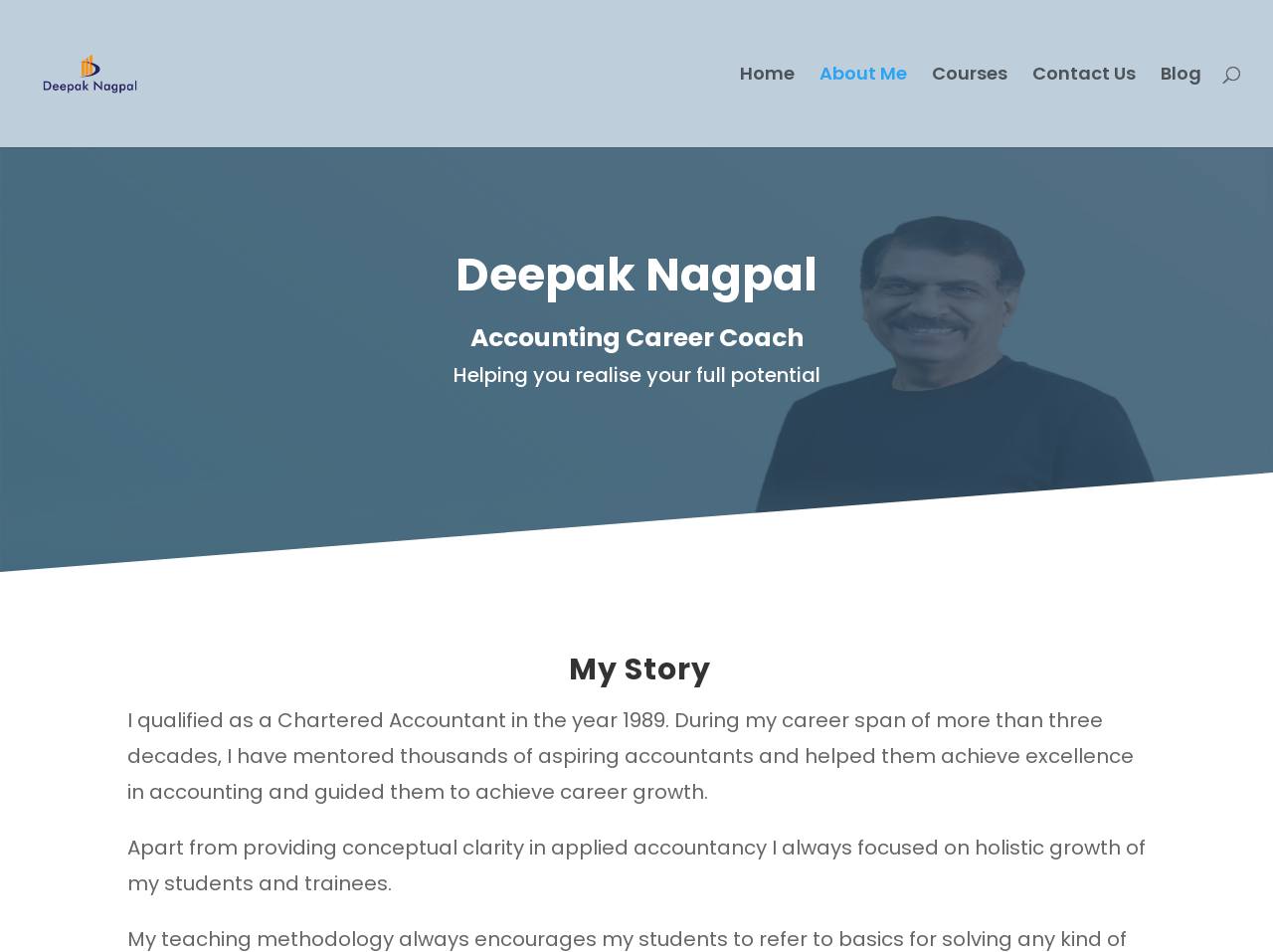Bounding box coordinates are specified in the format (top-left x, top-left y, bottom-right x, bottom-right y). All values are floating point numbers bounded between 0 and 1. Please provide the bounding box coordinate of the region this sentence describes: Courses

[0.732, 0.07, 0.791, 0.155]